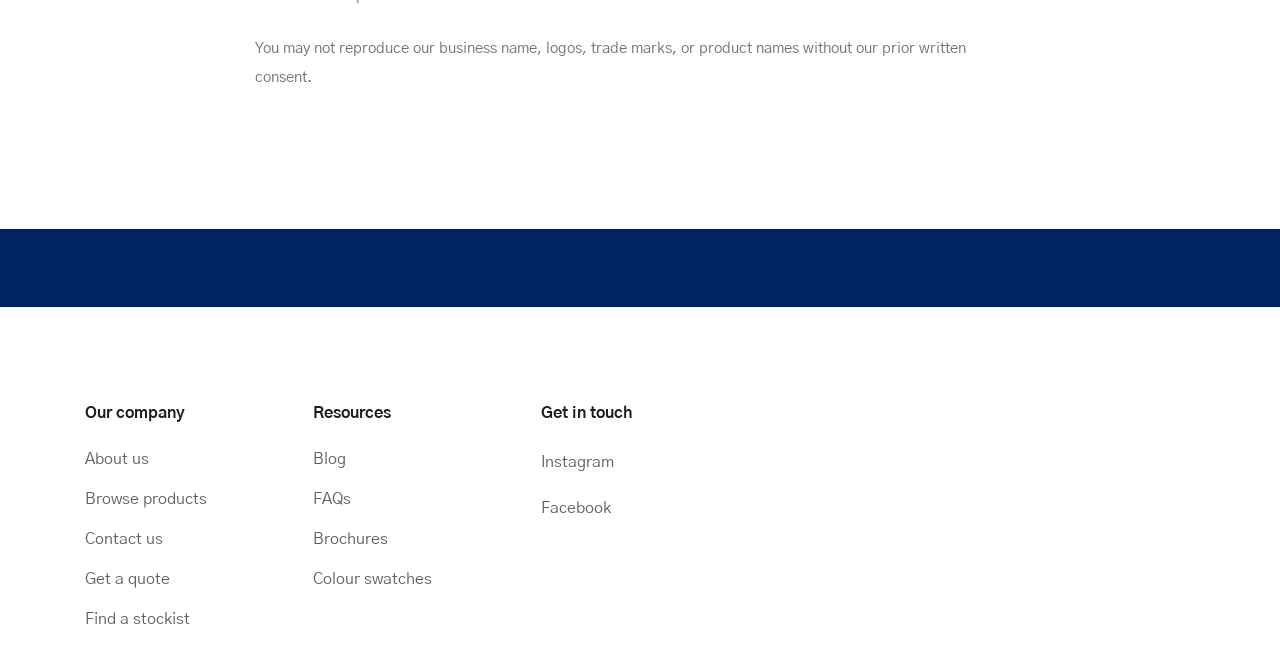How many main sections are on this webpage?
Using the image as a reference, give an elaborate response to the question.

The webpage is divided into three main sections, which are 'Our company', 'Resources', and 'Get in touch', each with its own set of links and information.